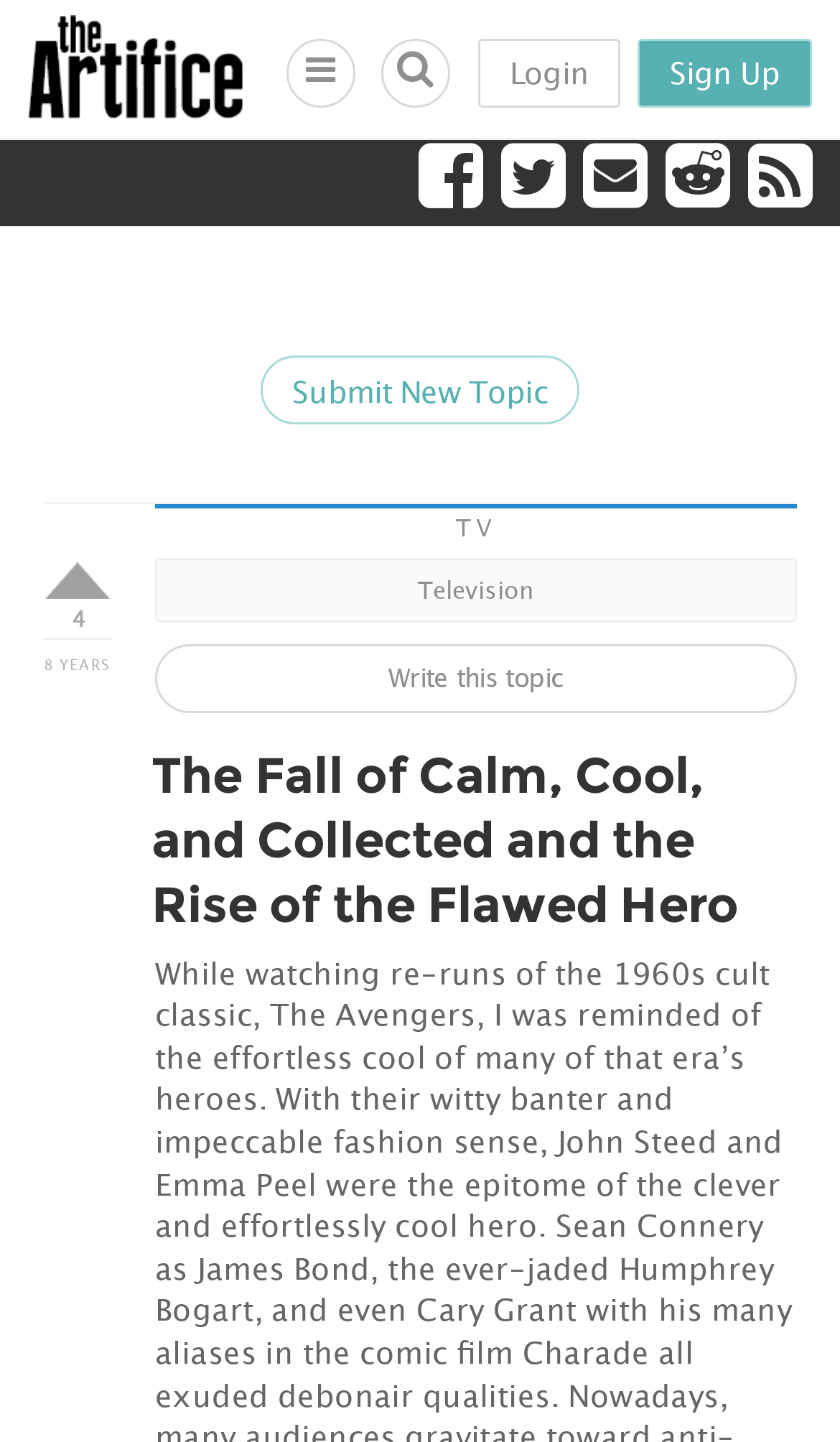Provide the bounding box coordinates for the area that should be clicked to complete the instruction: "Click the login button".

[0.568, 0.027, 0.739, 0.075]